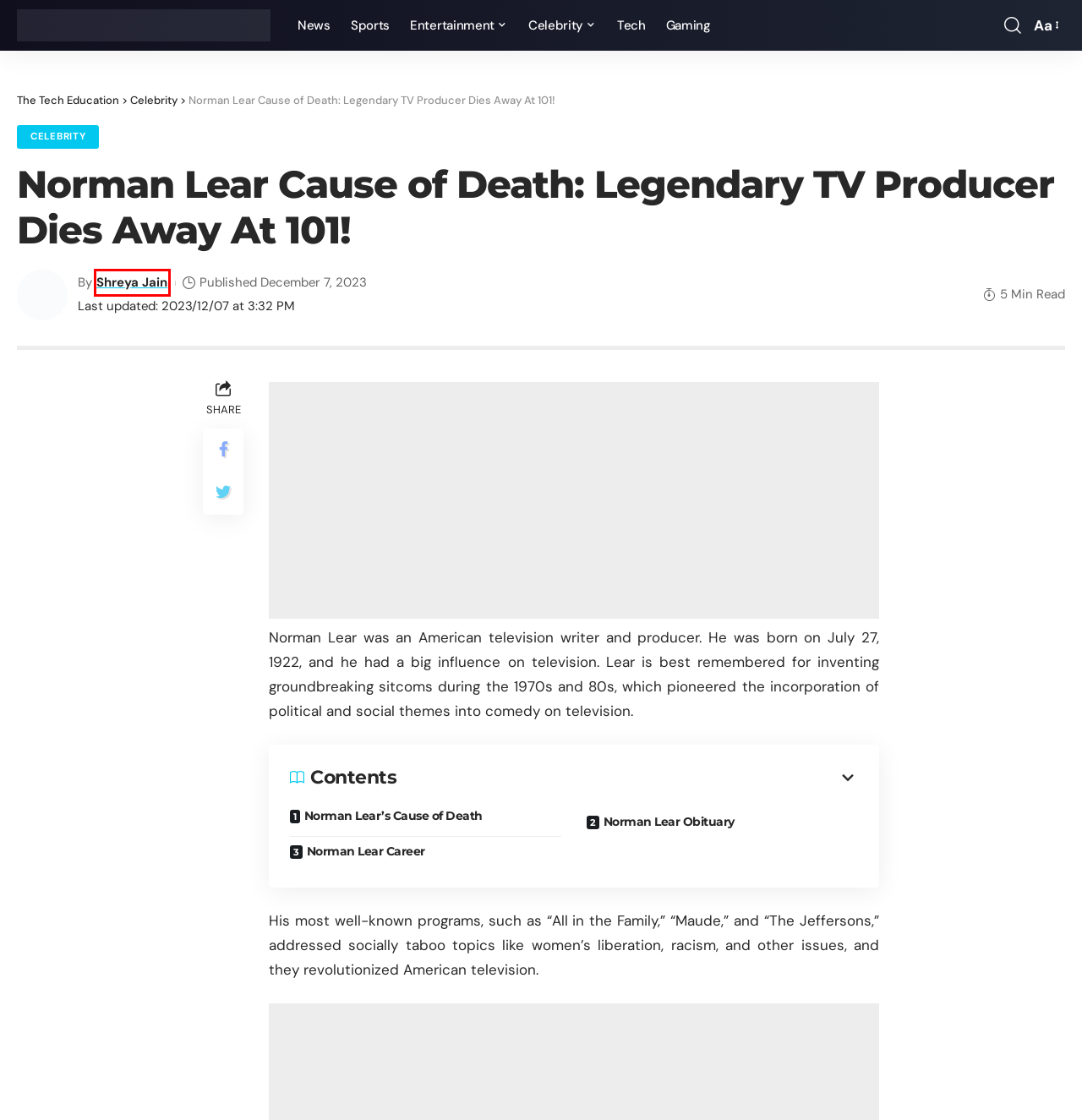Look at the screenshot of a webpage with a red bounding box and select the webpage description that best corresponds to the new page after clicking the element in the red box. Here are the options:
A. Gaming – The Tech Education
B. Sports – The Tech Education
C. Thetecheducation.com - Education With Tech
D. Shreya Jain – The Tech Education
E. News – The Tech Education
F. Technology – The Tech Education
G. Entertainment – The Tech Education
H. Celebrity – The Tech Education

D